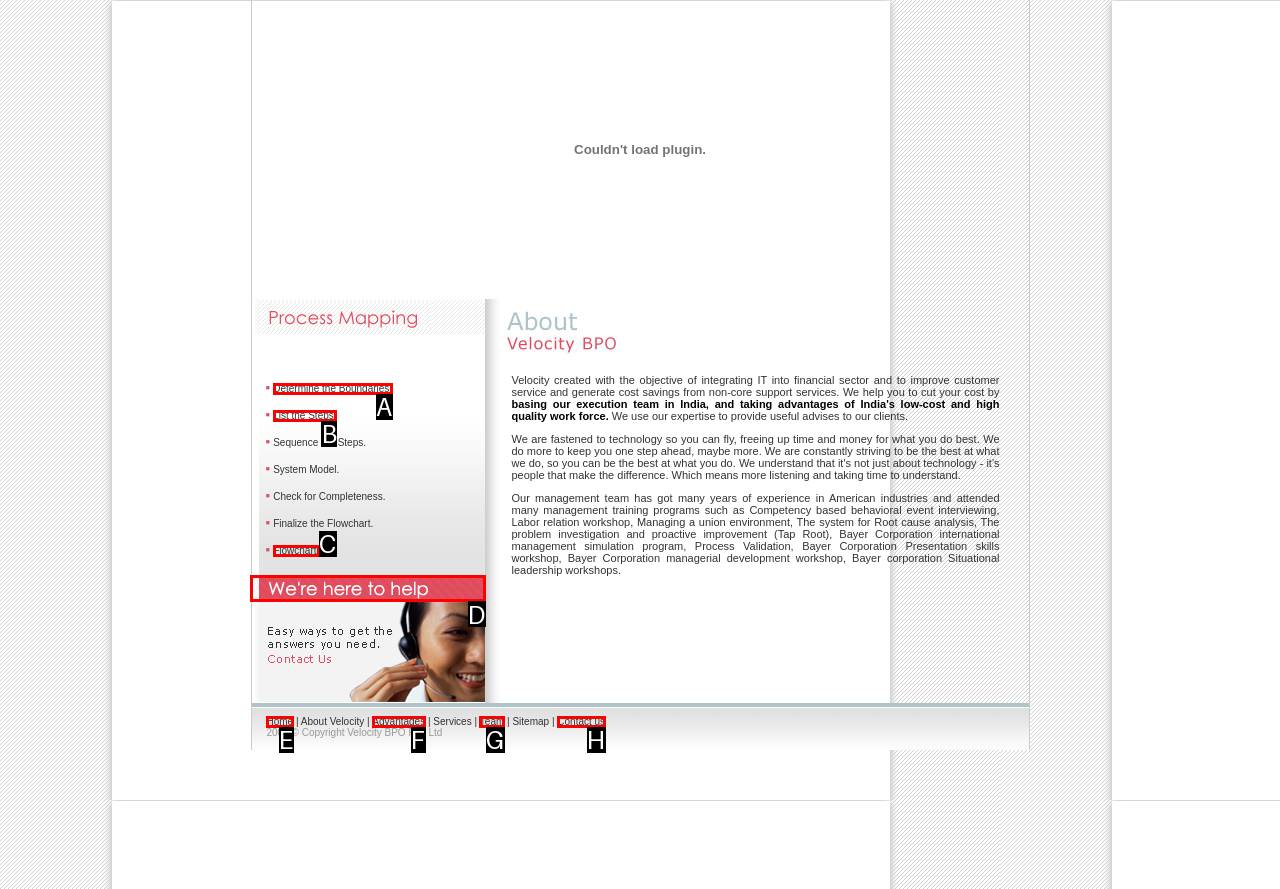To perform the task "Click on the image at the top-right corner", which UI element's letter should you select? Provide the letter directly.

D